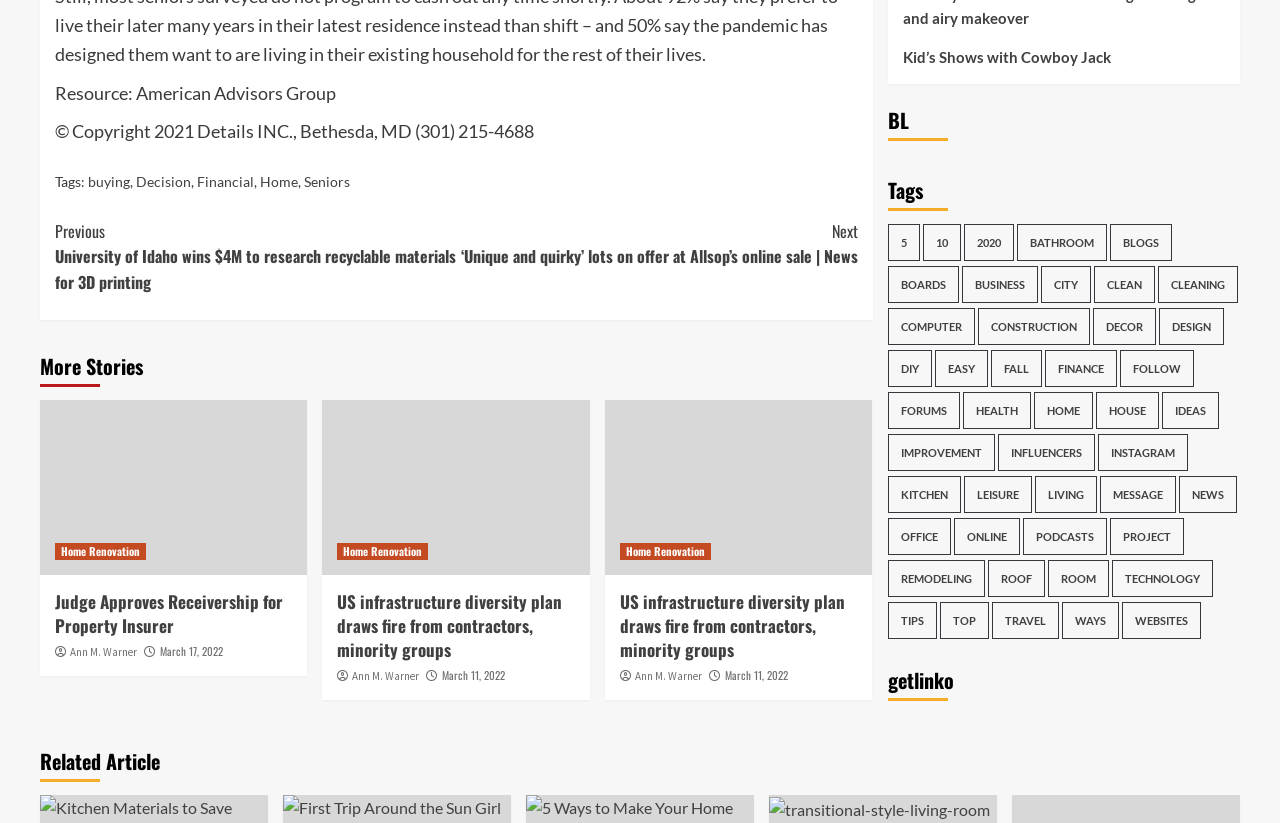What type of content is displayed in the figures on the webpage?
Answer the question with a detailed and thorough explanation.

The figures on the webpage contain links to news articles, along with captions and dates, indicating that they are displaying news content.